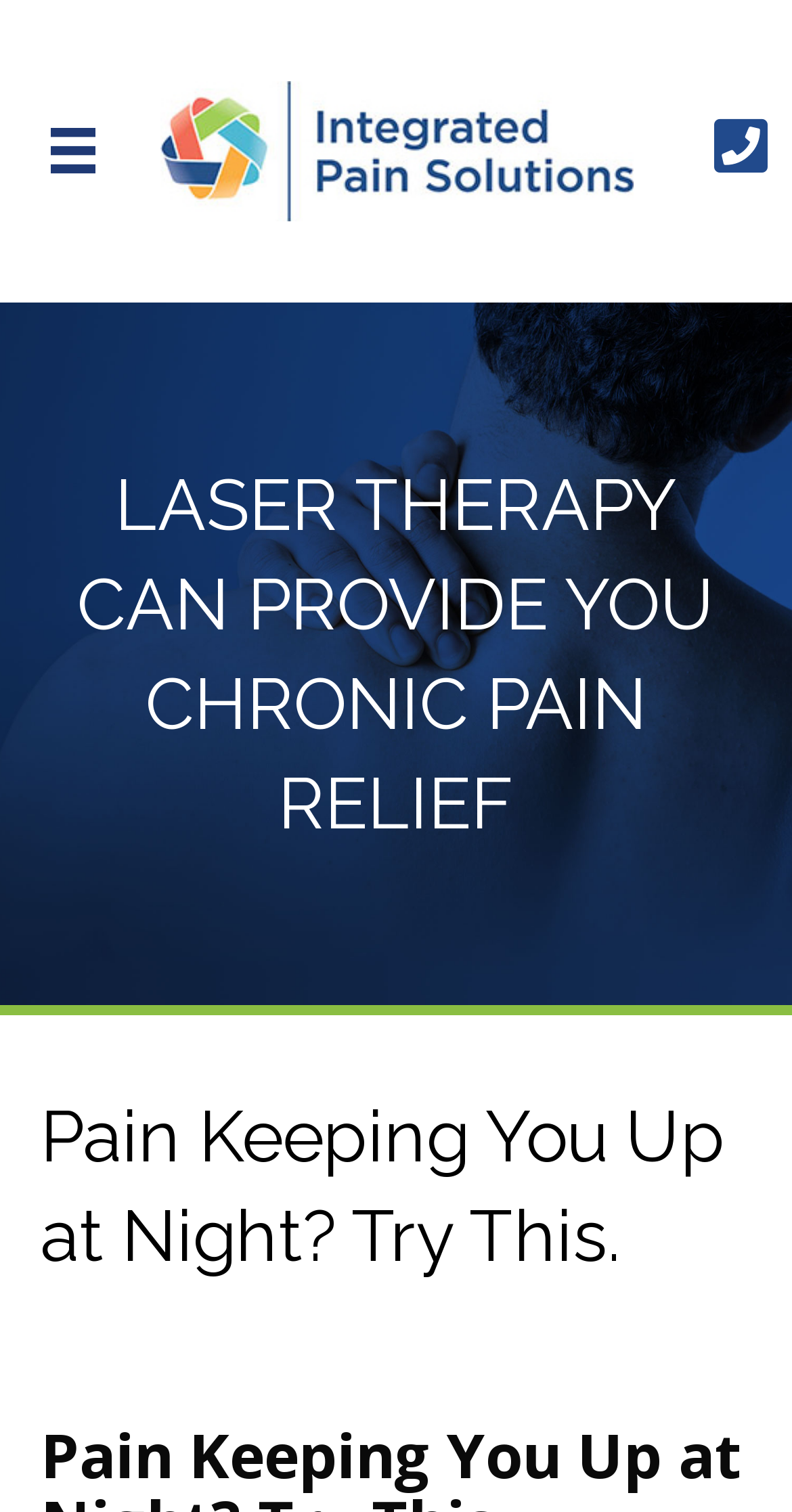Using the element description: "aria-label="Menu"", determine the bounding box coordinates. The coordinates should be in the format [left, top, right, bottom], with values between 0 and 1.

[0.0, 0.065, 0.186, 0.135]